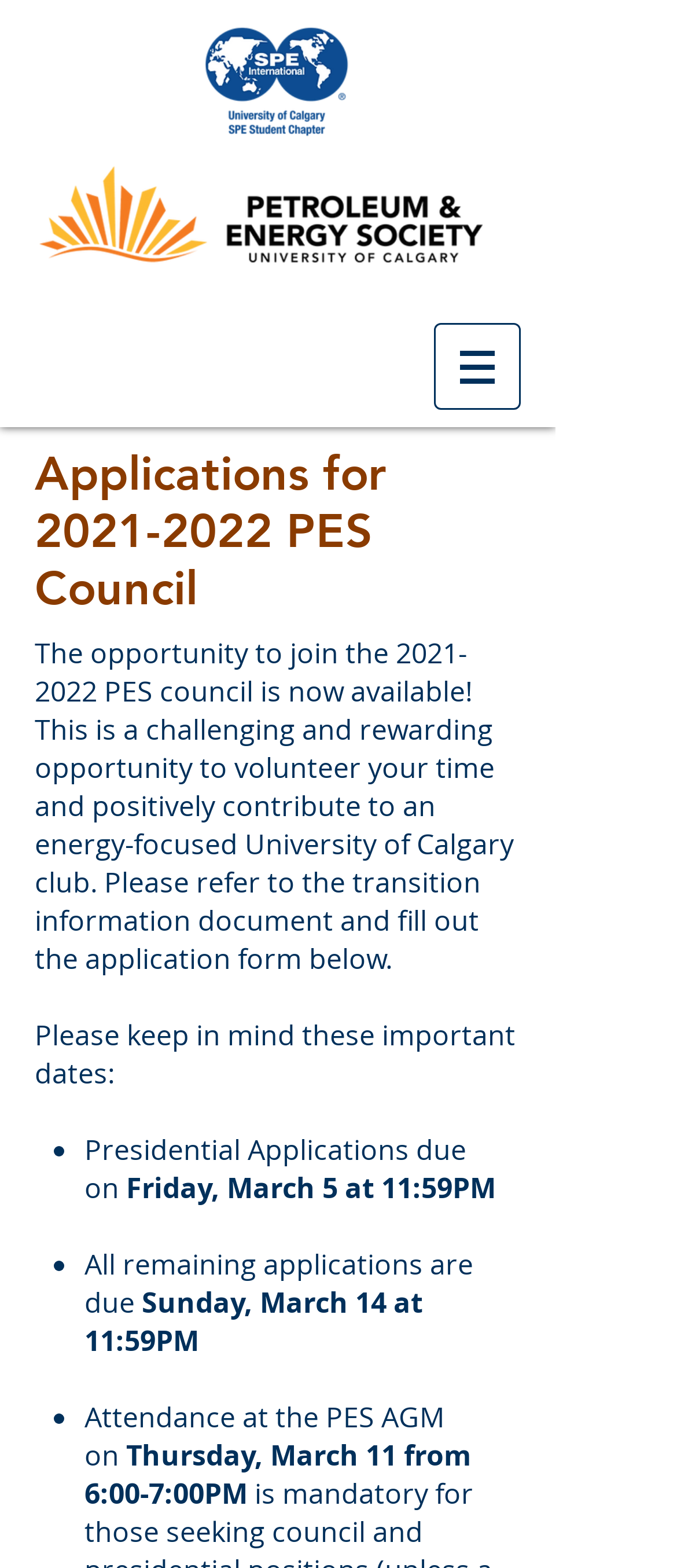What is the purpose of joining the PES council?
Look at the screenshot and give a one-word or phrase answer.

To volunteer time and contribute to an energy-focused University of Calgary club